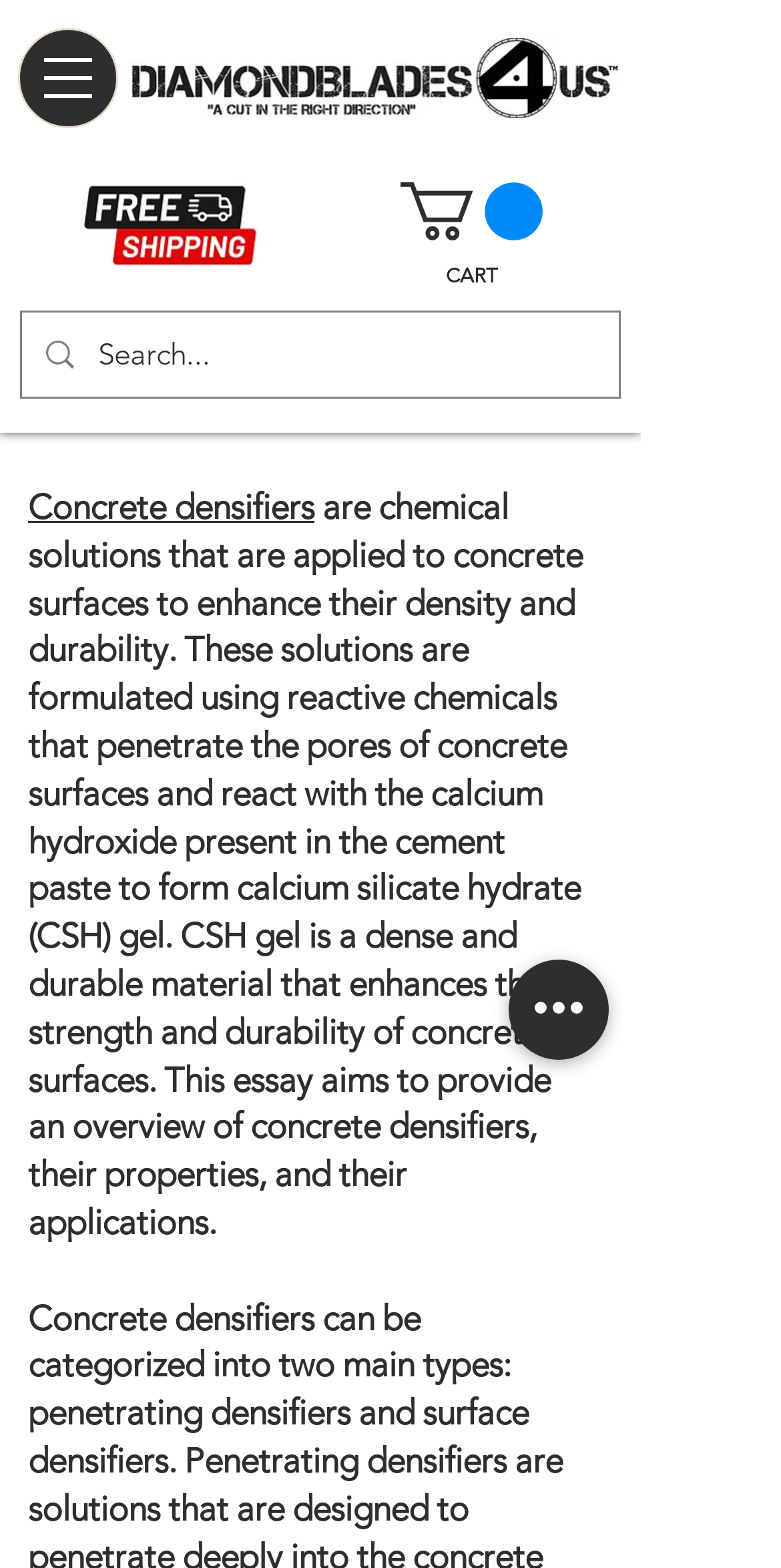Identify the bounding box coordinates for the UI element described as: "aria-label="Search..." name="q" placeholder="Search..."". The coordinates should be provided as four floats between 0 and 1: [left, top, right, bottom].

[0.126, 0.199, 0.695, 0.253]